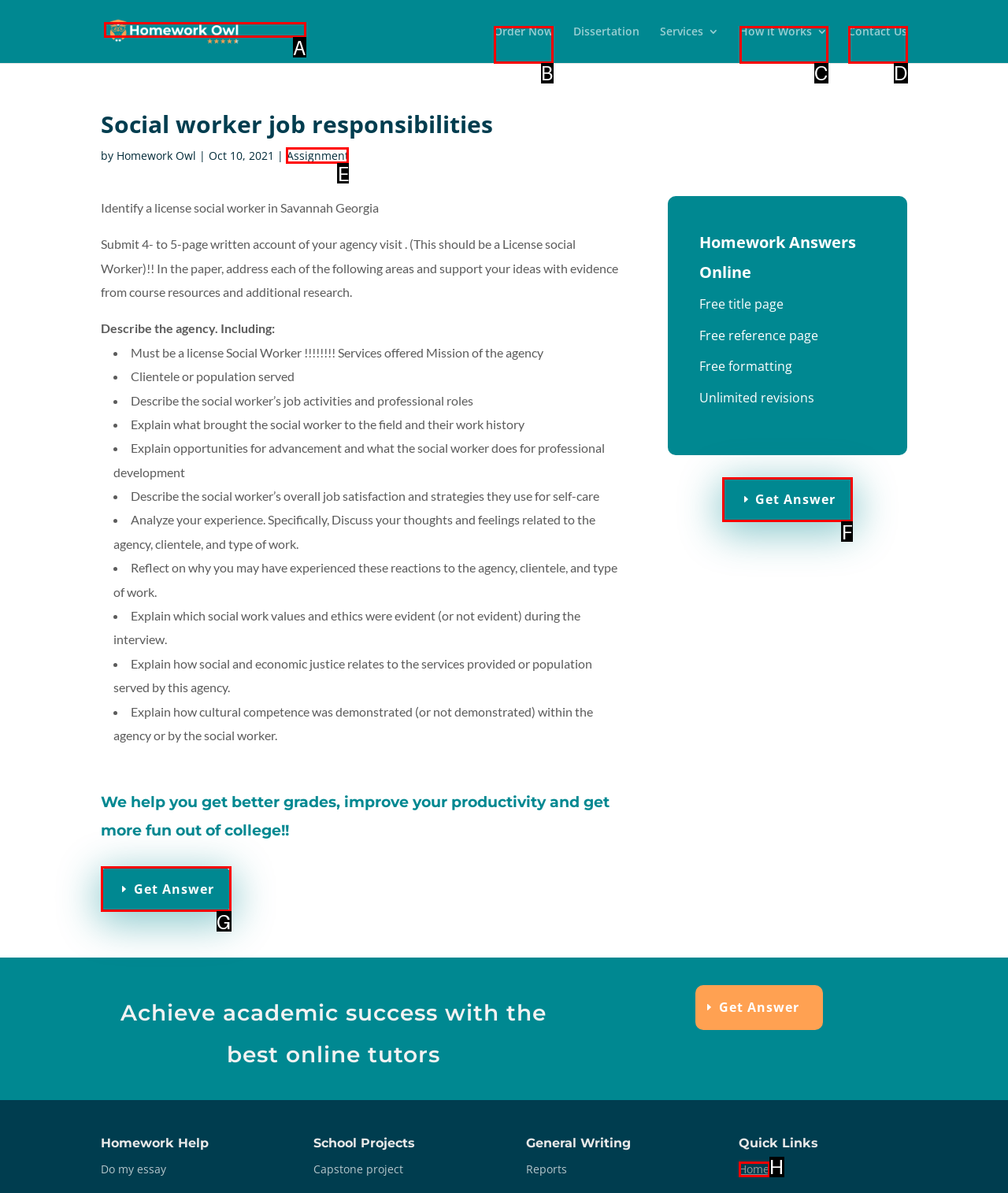Identify which lettered option completes the task: Get help with 'Assignment'. Provide the letter of the correct choice.

E